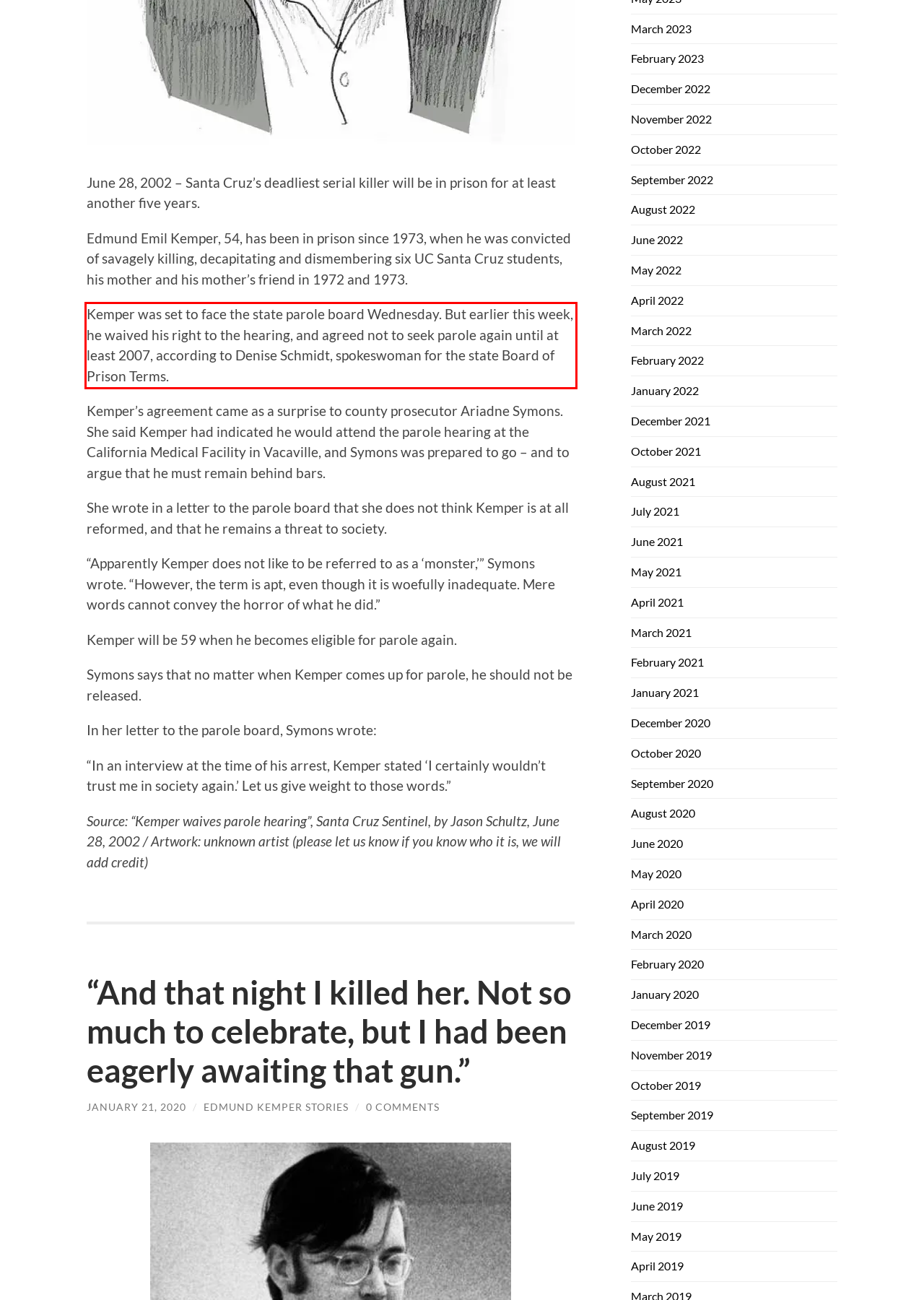Analyze the screenshot of the webpage and extract the text from the UI element that is inside the red bounding box.

Kemper was set to face the state parole board Wednesday. But earlier this week, he waived his right to the hearing, and agreed not to seek parole again until at least 2007, according to Denise Schmidt, spokeswoman for the state Board of Prison Terms.